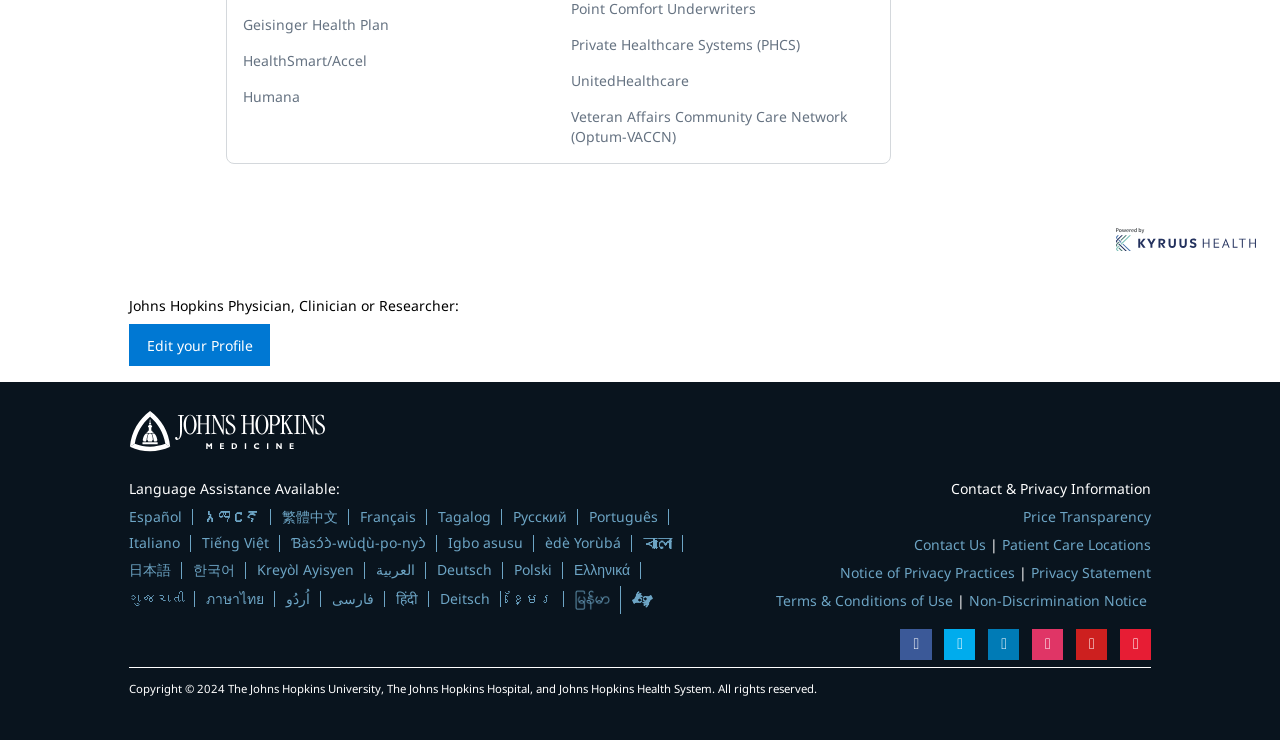What is the year of copyright listed at the bottom of the webpage?
Please provide a comprehensive answer based on the contents of the image.

I looked at the bottom of the webpage and found the copyright information. The year listed is 2024.